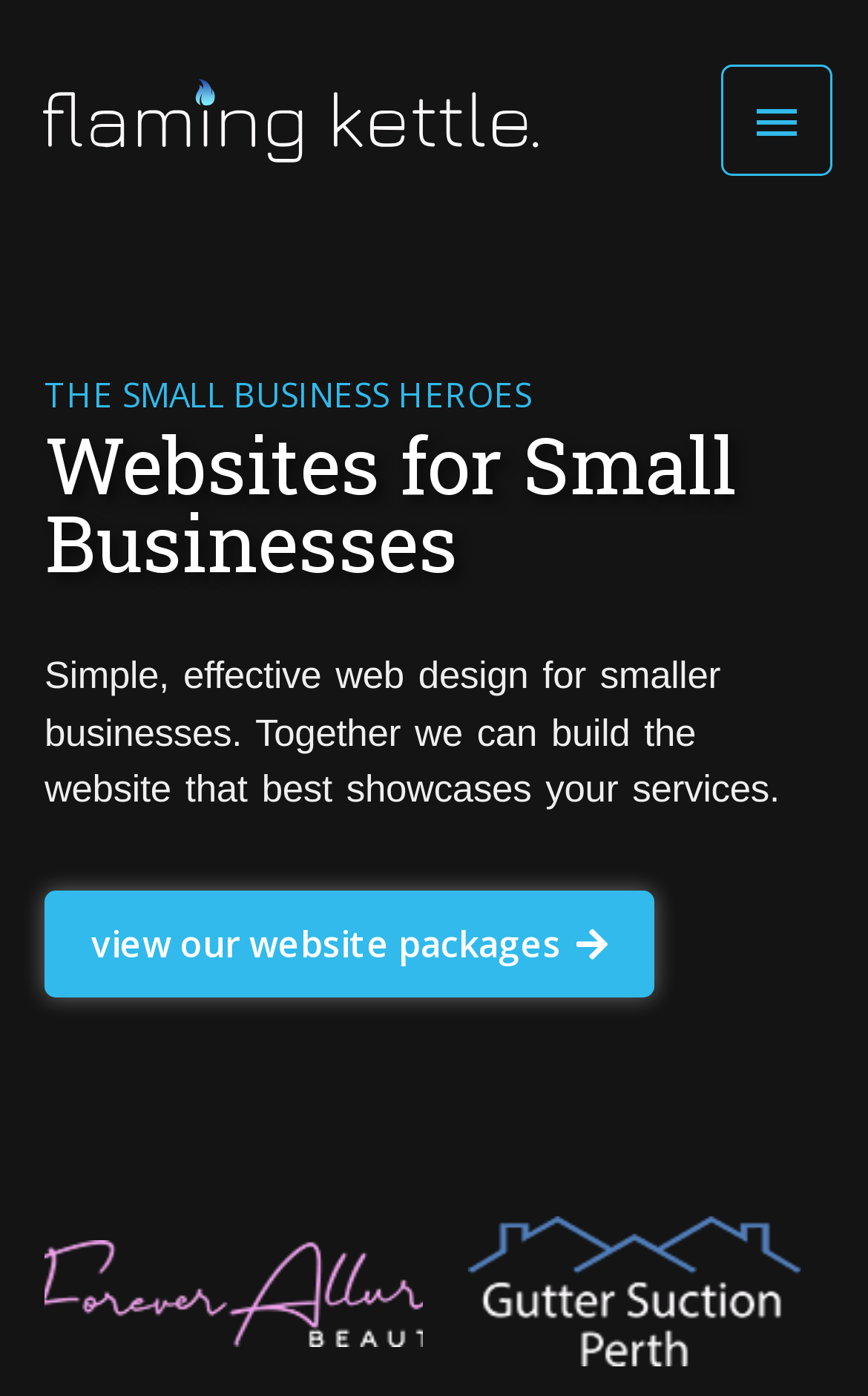Calculate the bounding box coordinates of the UI element given the description: "alt="Flaming Kettle"".

[0.041, 0.072, 0.631, 0.1]